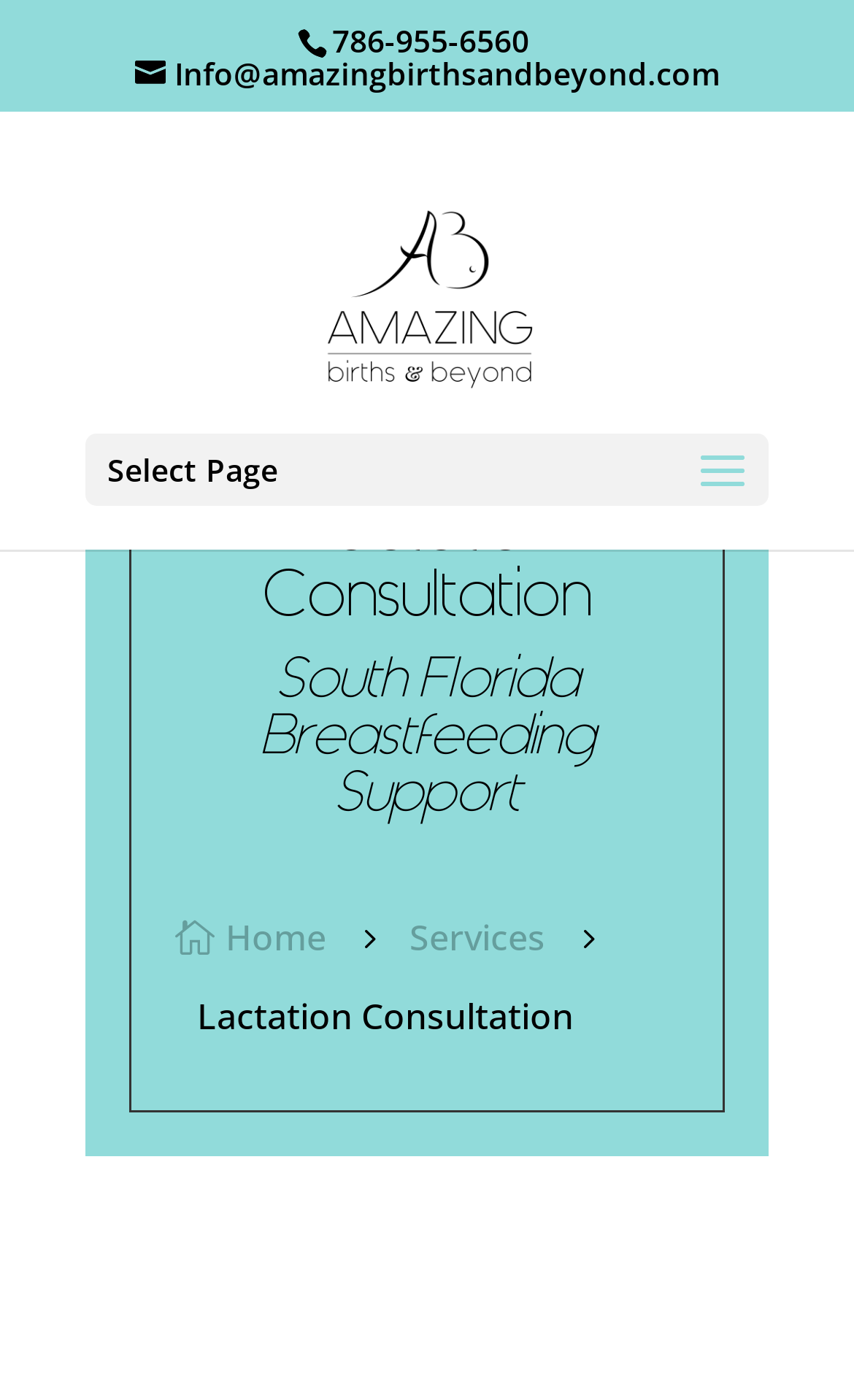Using the information in the image, give a detailed answer to the following question: What is the main service offered by this website?

I found the main service by looking at the heading element with the bounding box coordinates [0.205, 0.355, 0.795, 0.465], which contains the text 'Lactation Consultation'.